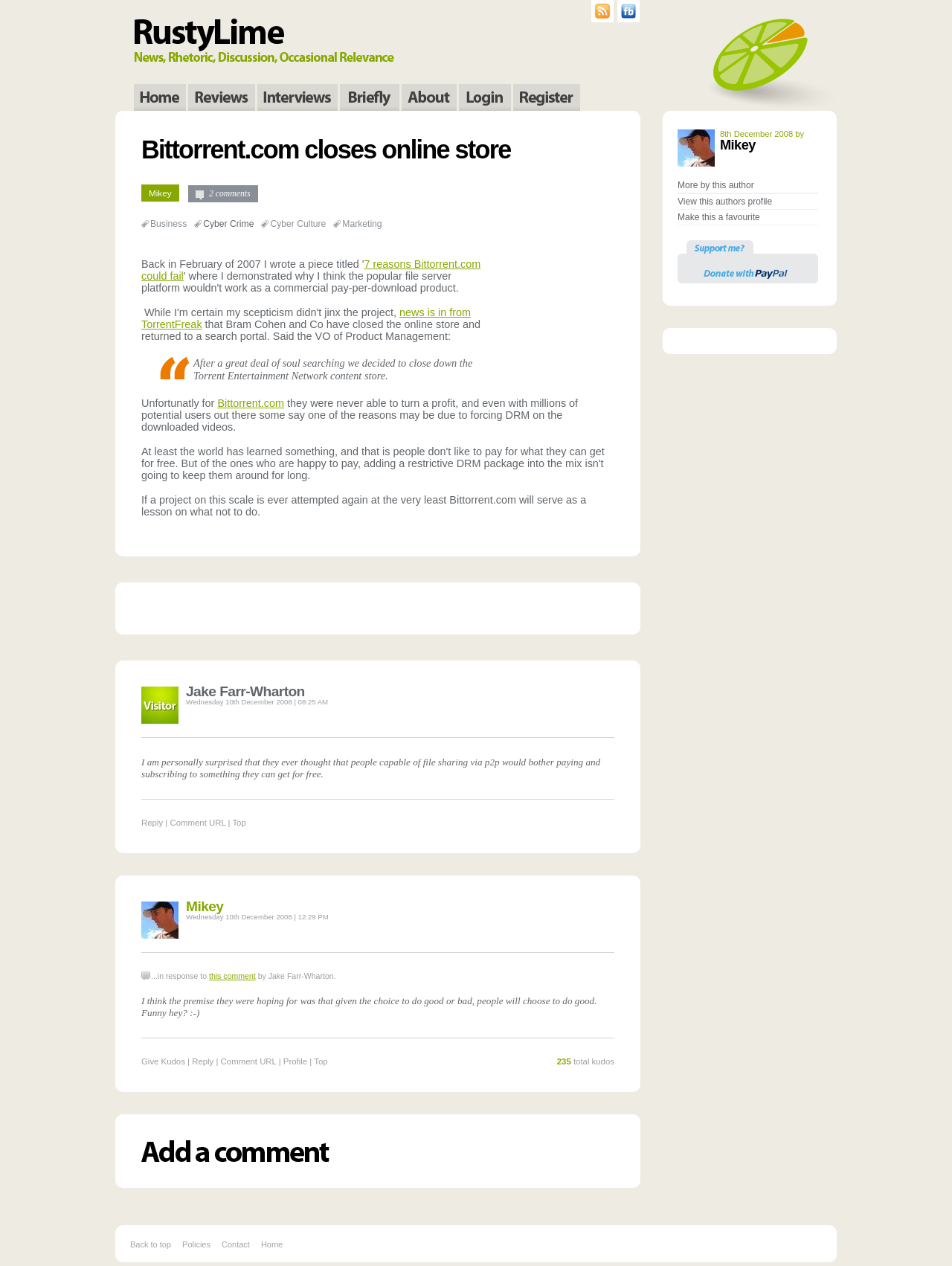What is the name of the author who wrote the first comment?
Use the screenshot to answer the question with a single word or phrase.

Jake Farr-Wharton